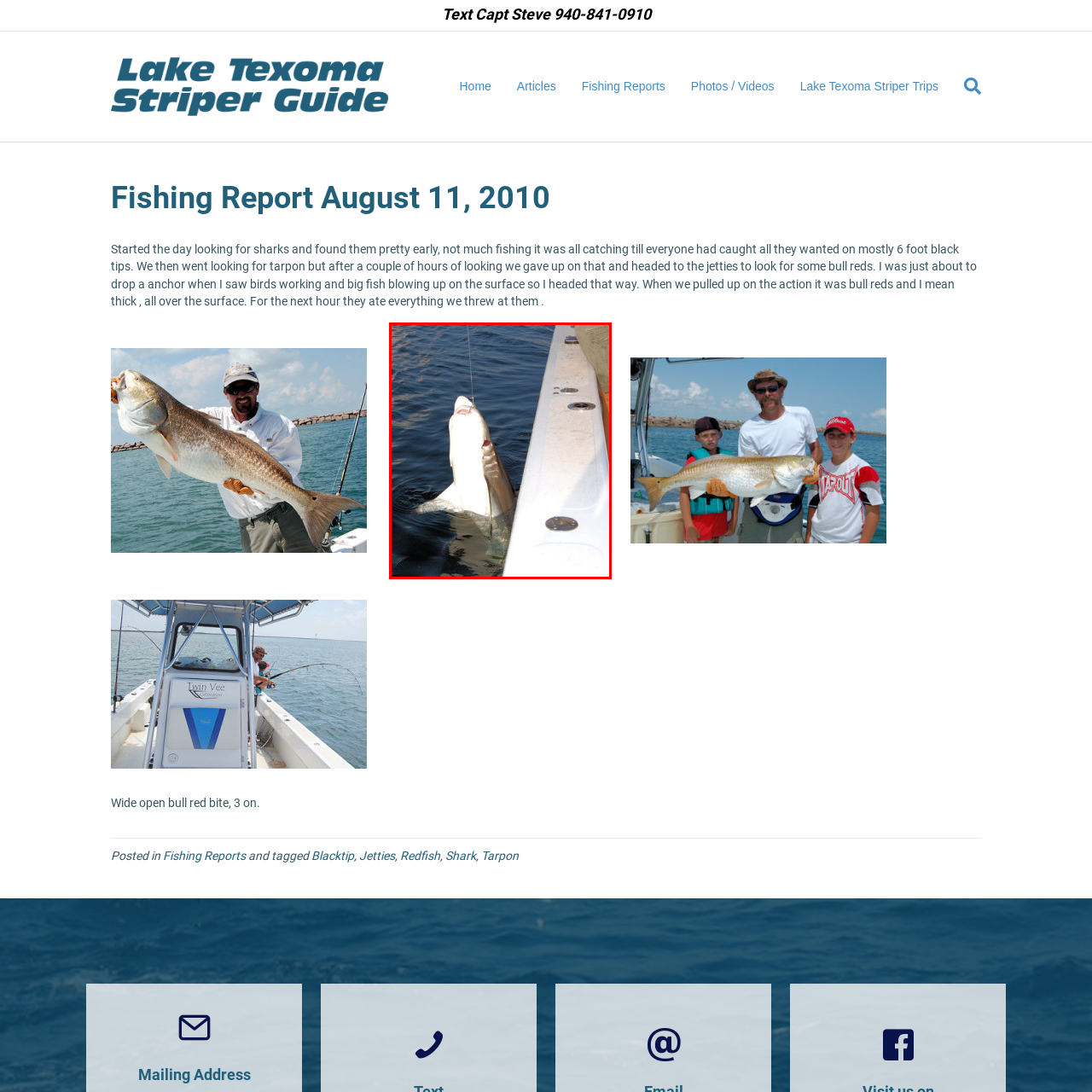Offer a detailed caption for the image that is surrounded by the red border.

The image captures an exciting moment during a fishing expedition, showcasing a shark partially out of the water, caught on a fishing line. The shark appears to be a light-colored species, possibly a blacktip, which is common in the area. Its mouth is open slightly, giving a glimpse of its teeth, while the line is taut, indicating a strong pull. The scene is set against a shimmering backdrop of deep blue water, reflecting the sunlight and creating a vibrant contrast with the shark's pale skin. To the right, we see the edge of a boat with visible hooks and mounting points, suggesting that the fishing action is well underway. This moment encapsulates the thrill of fishing, especially for shark enthusiasts, and was likely part of a successful trip reported on August 11, 2010, at Lake Texoma, where anglers sought various species, including sharks.